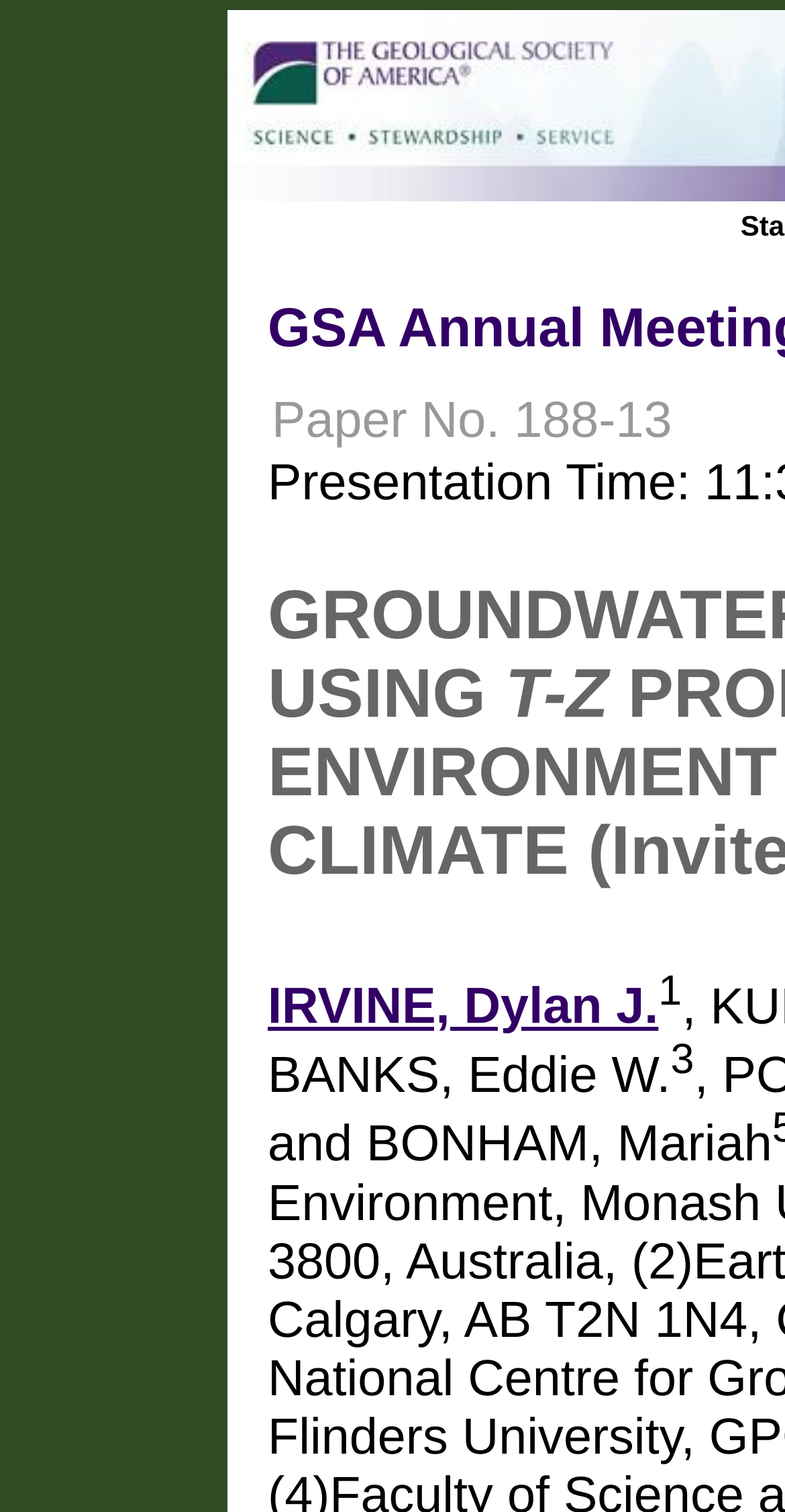Using the information shown in the image, answer the question with as much detail as possible: What is the superscript of the second author?

The superscript of the second author, BONHAM, is 3, which is written in a smaller font size above the normal text.